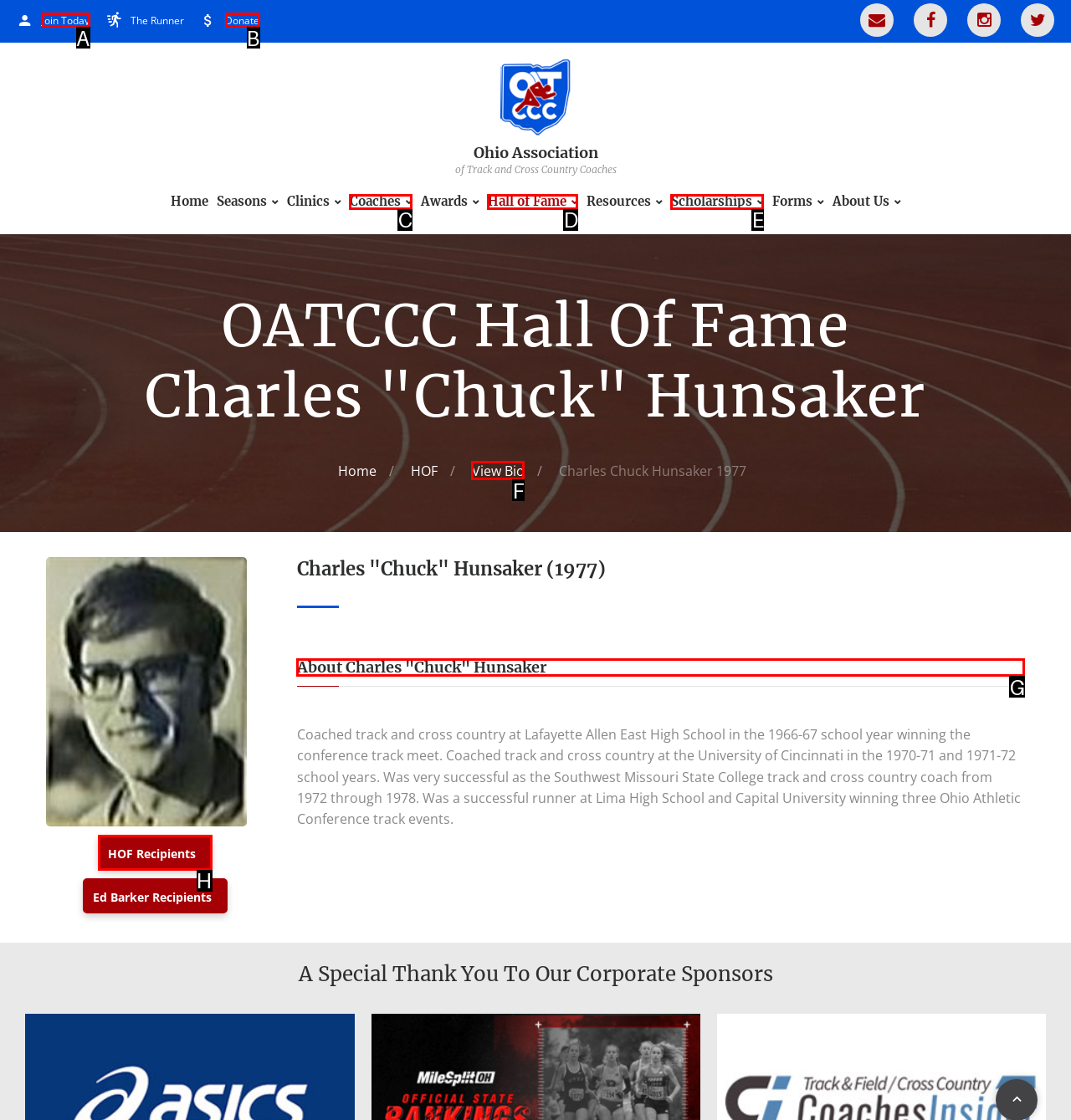Point out which UI element to click to complete this task: Check out the d4 Tabletop Gaming Café sponsor
Answer with the letter corresponding to the right option from the available choices.

None